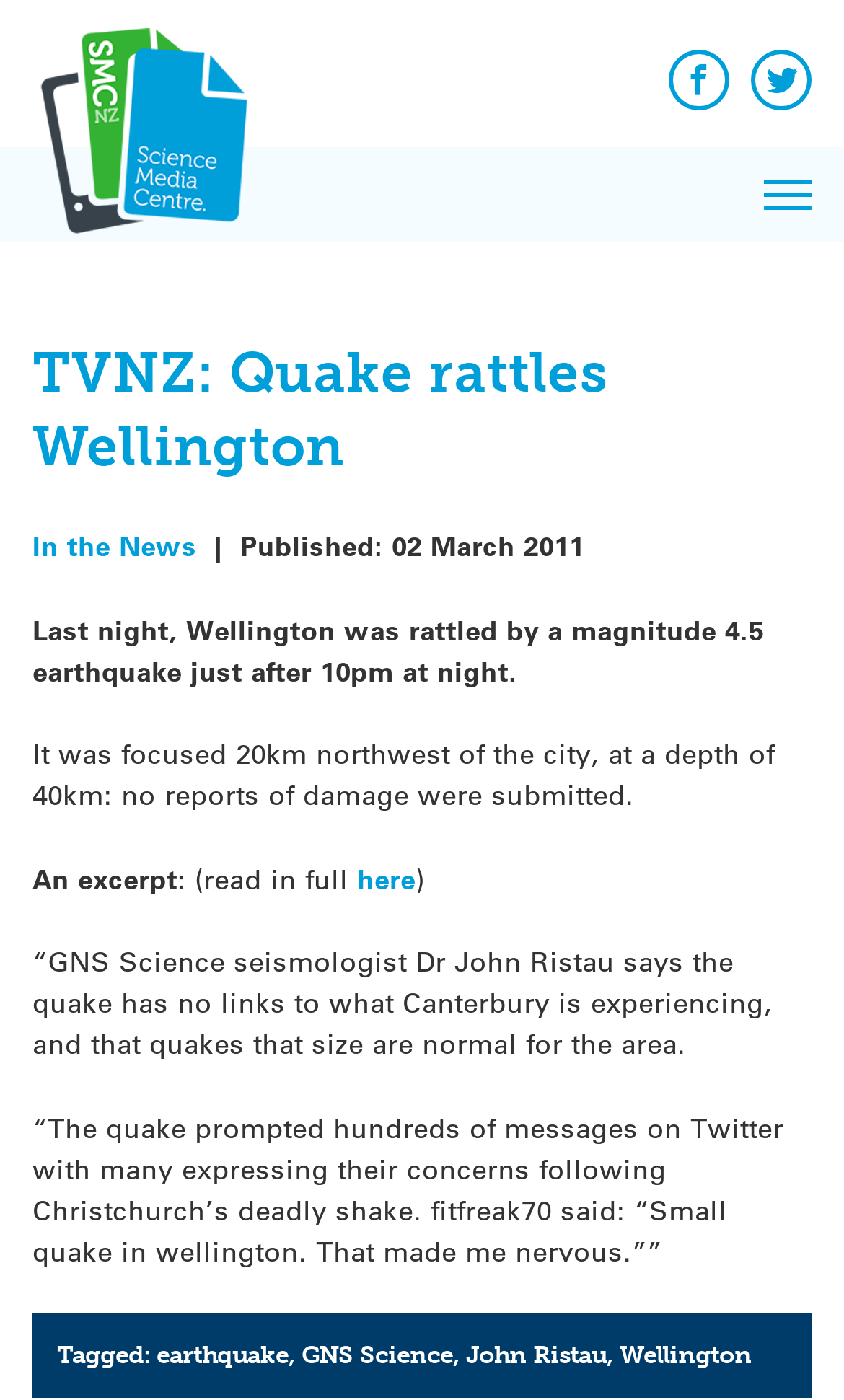Identify the title of the webpage and provide its text content.

TVNZ: Quake rattles Wellington